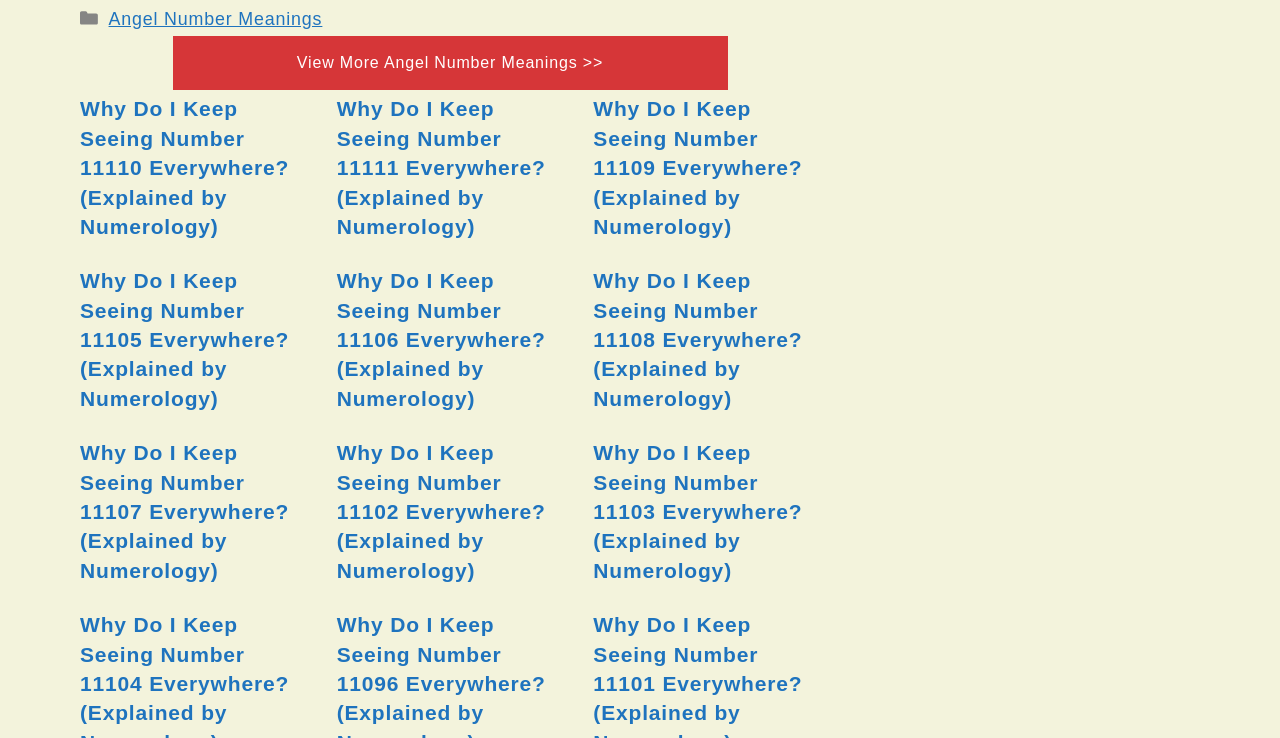Identify the bounding box coordinates for the UI element described as: "Angel Number Meanings".

[0.085, 0.012, 0.252, 0.039]